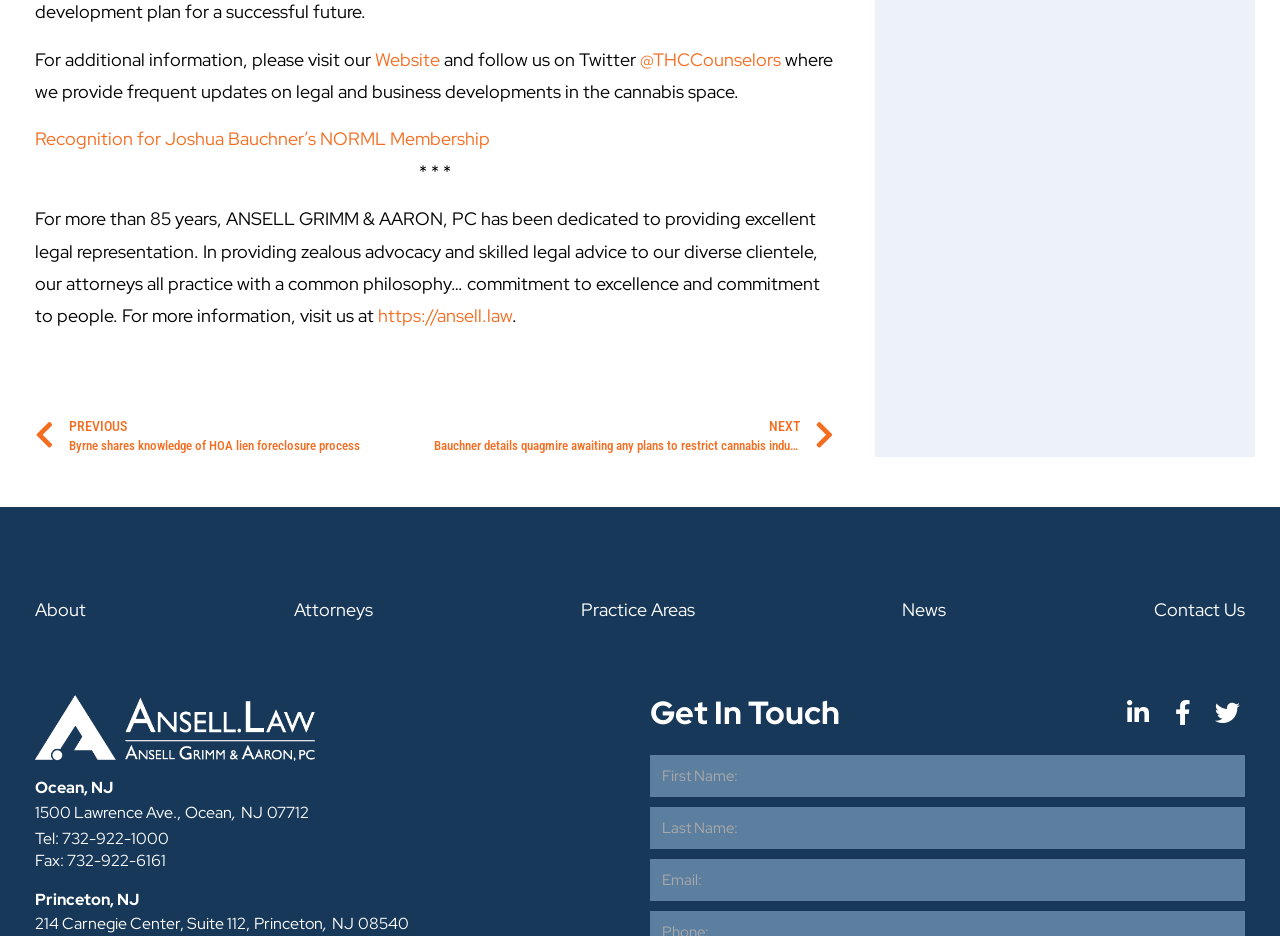Identify the bounding box coordinates of the clickable region to carry out the given instruction: "follow on Twitter".

[0.5, 0.051, 0.61, 0.076]